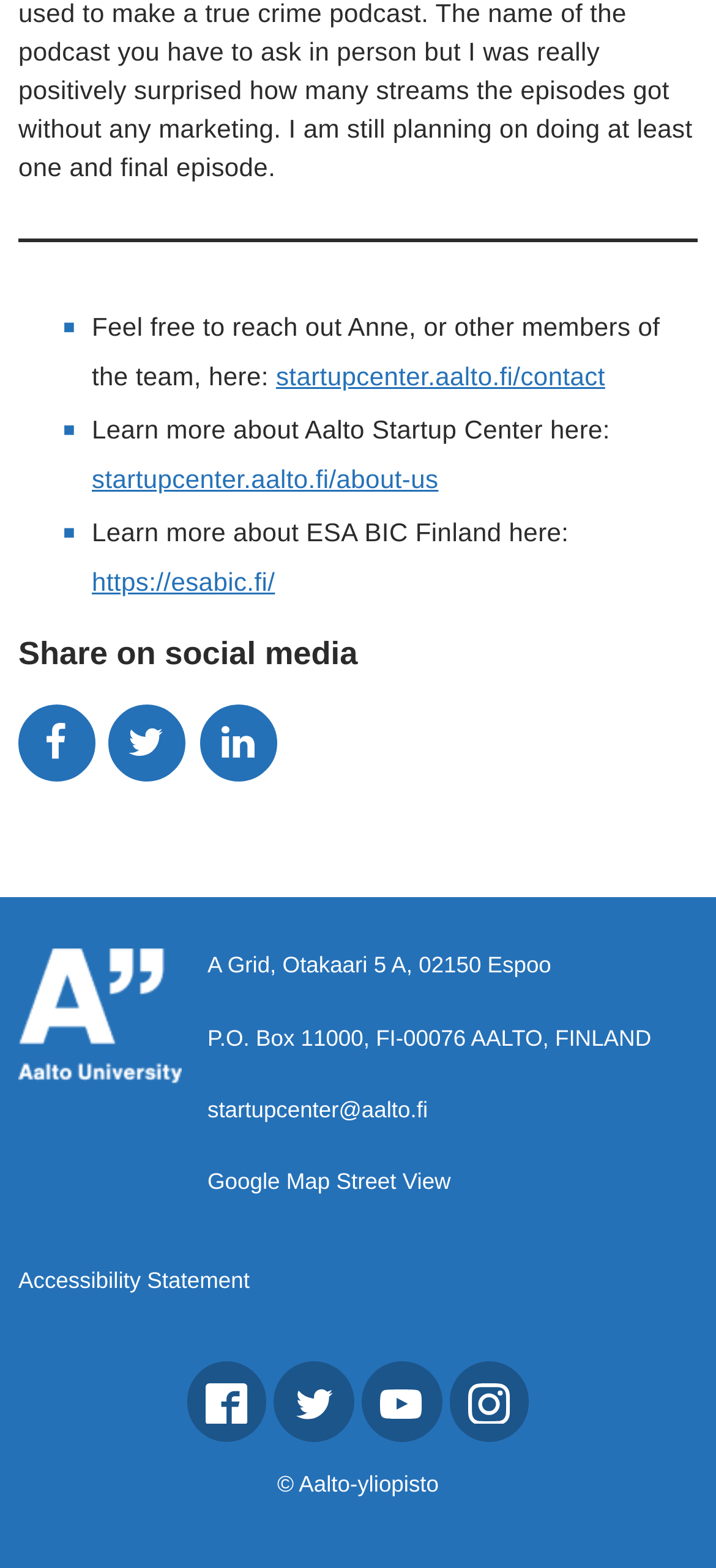Locate the bounding box coordinates of the region to be clicked to comply with the following instruction: "Visit ESA BIC Finland website". The coordinates must be four float numbers between 0 and 1, in the form [left, top, right, bottom].

[0.128, 0.361, 0.384, 0.38]